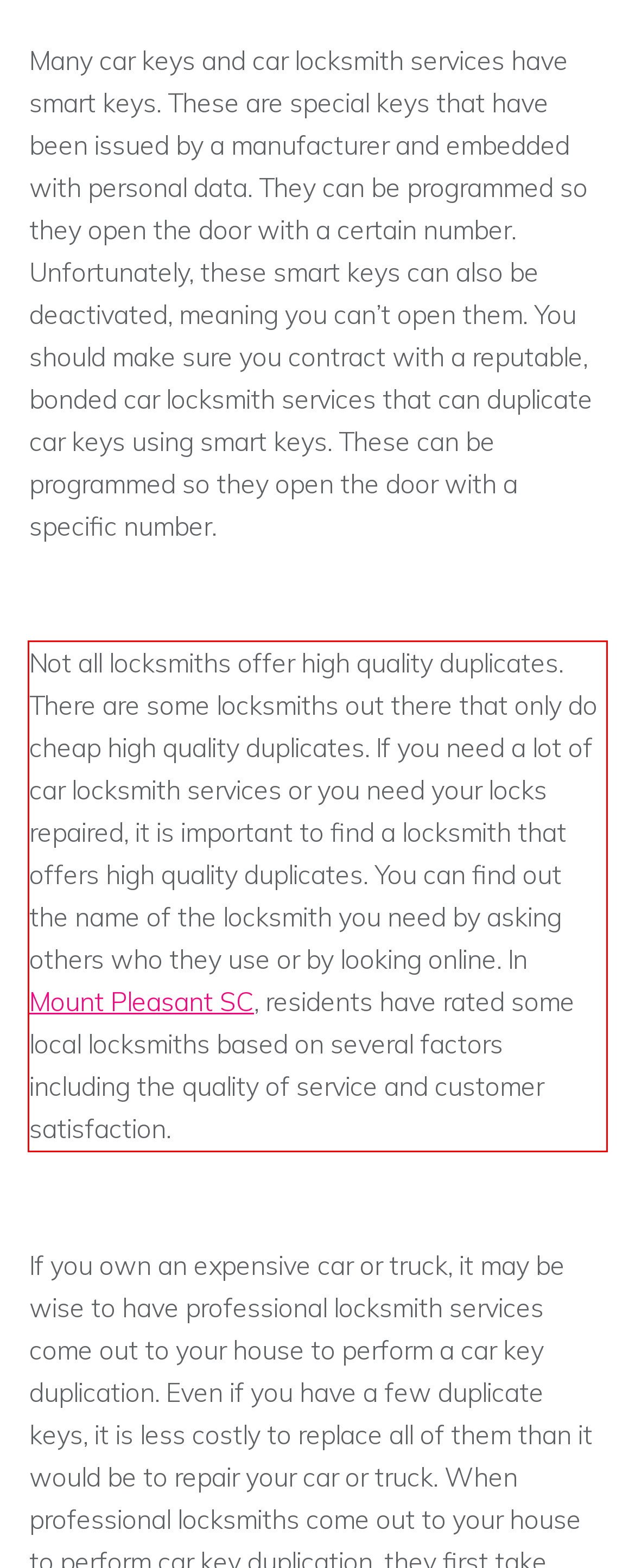Please take the screenshot of the webpage, find the red bounding box, and generate the text content that is within this red bounding box.

Not all locksmiths offer high quality duplicates. There are some locksmiths out there that only do cheap high quality duplicates. If you need a lot of car locksmith services or you need your locks repaired, it is important to find a locksmith that offers high quality duplicates. You can find out the name of the locksmith you need by asking others who they use or by looking online. In Mount Pleasant SC, residents have rated some local locksmiths based on several factors including the quality of service and customer satisfaction.